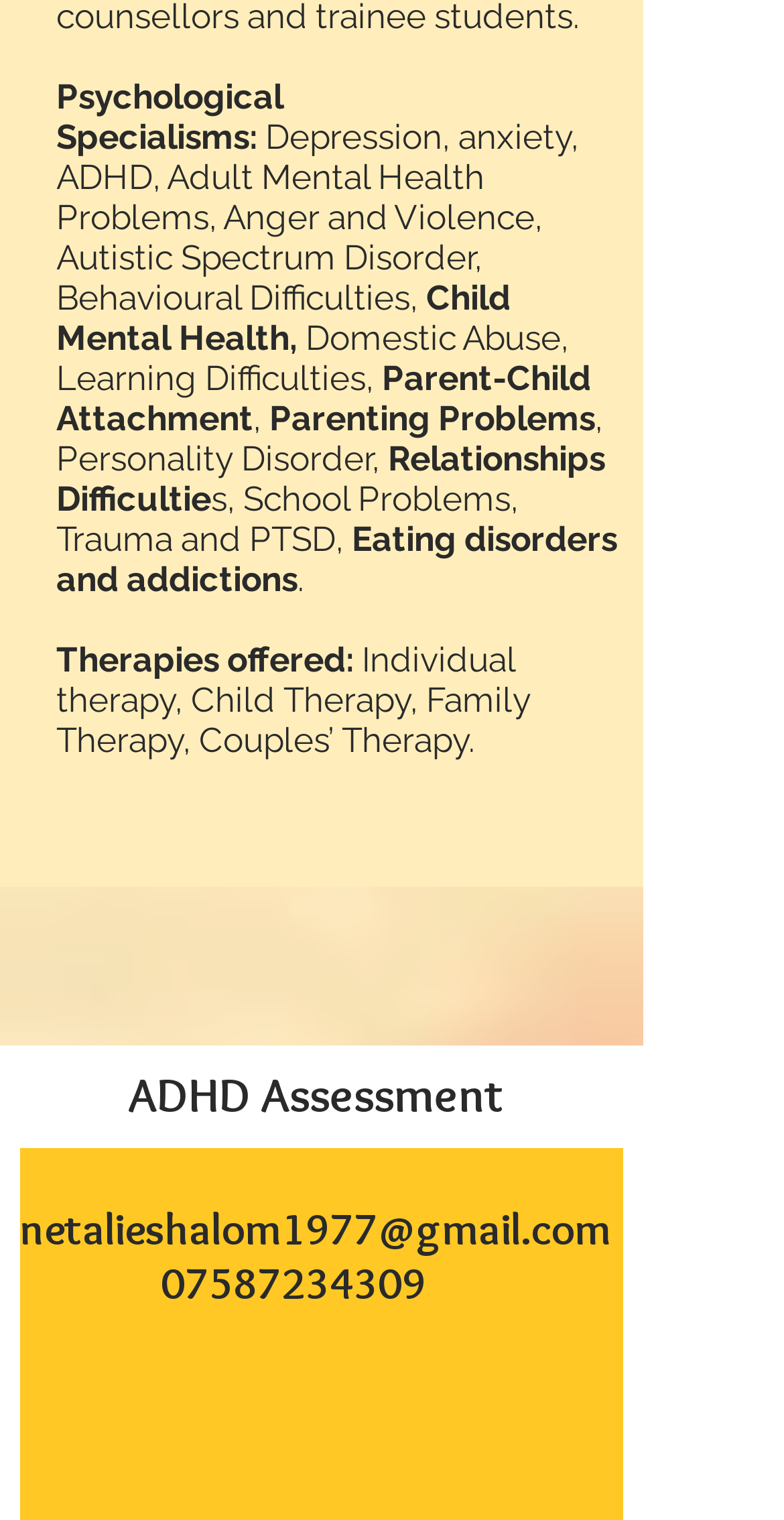How many types of therapy are listed on the webpage?
Based on the image content, provide your answer in one word or a short phrase.

4